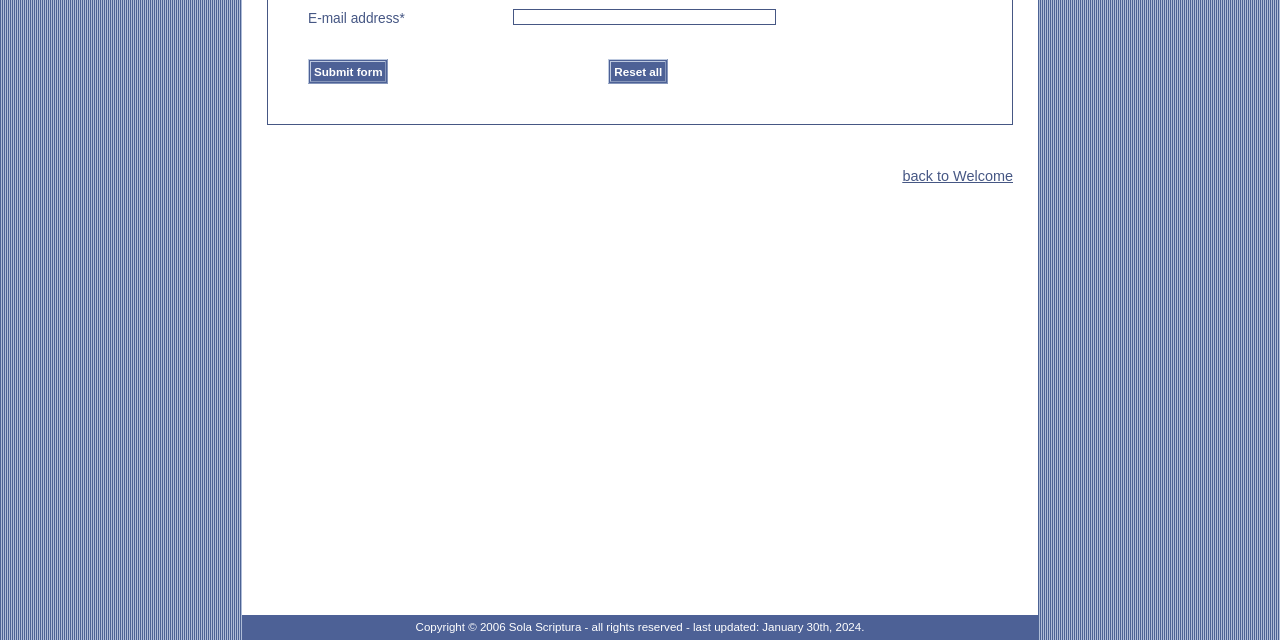Please find the bounding box for the UI component described as follows: "June 11, 2024".

None